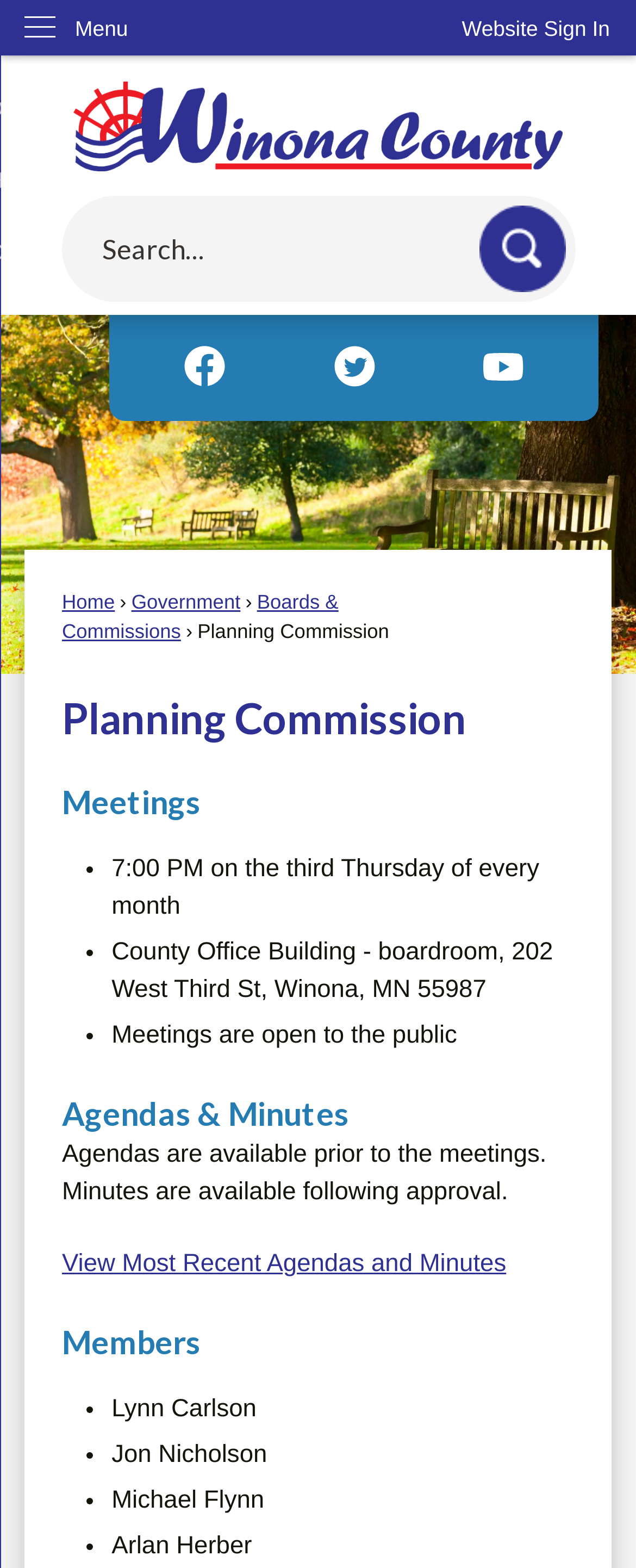Where are the Planning Commission meetings held?
Please provide an in-depth and detailed response to the question.

According to the webpage, the meetings are held at the County Office Building - boardroom, 202 West Third St, Winona, MN 55987, as indicated by the static text element.